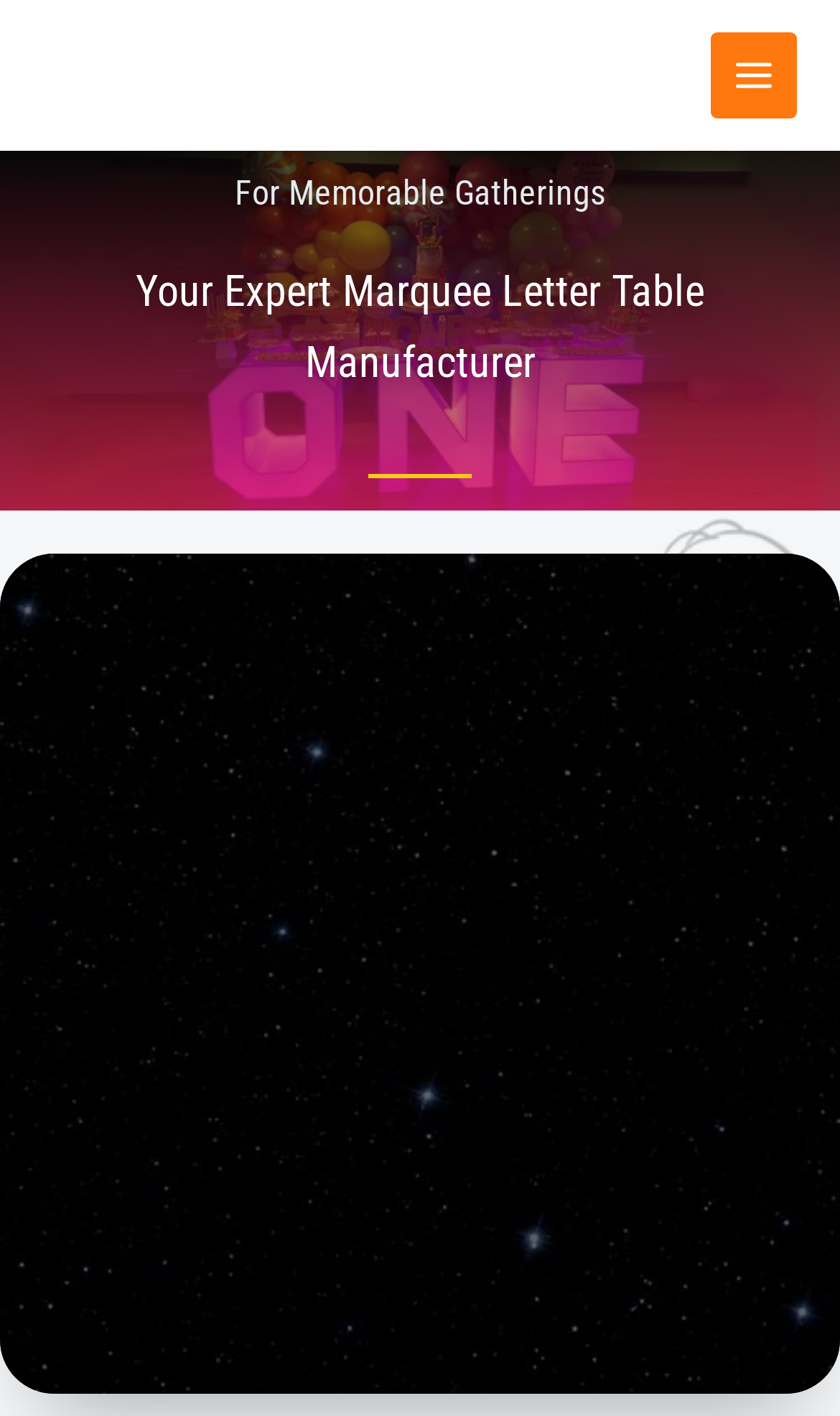What is the purpose of the main image on the webpage?
Provide an in-depth and detailed explanation in response to the question.

The main image on the webpage is of a Marquee-Letter-Table, which suggests that its purpose is to showcase the product offered by LITASIGN. The image takes up a significant portion of the webpage, indicating its importance in highlighting the product's features.